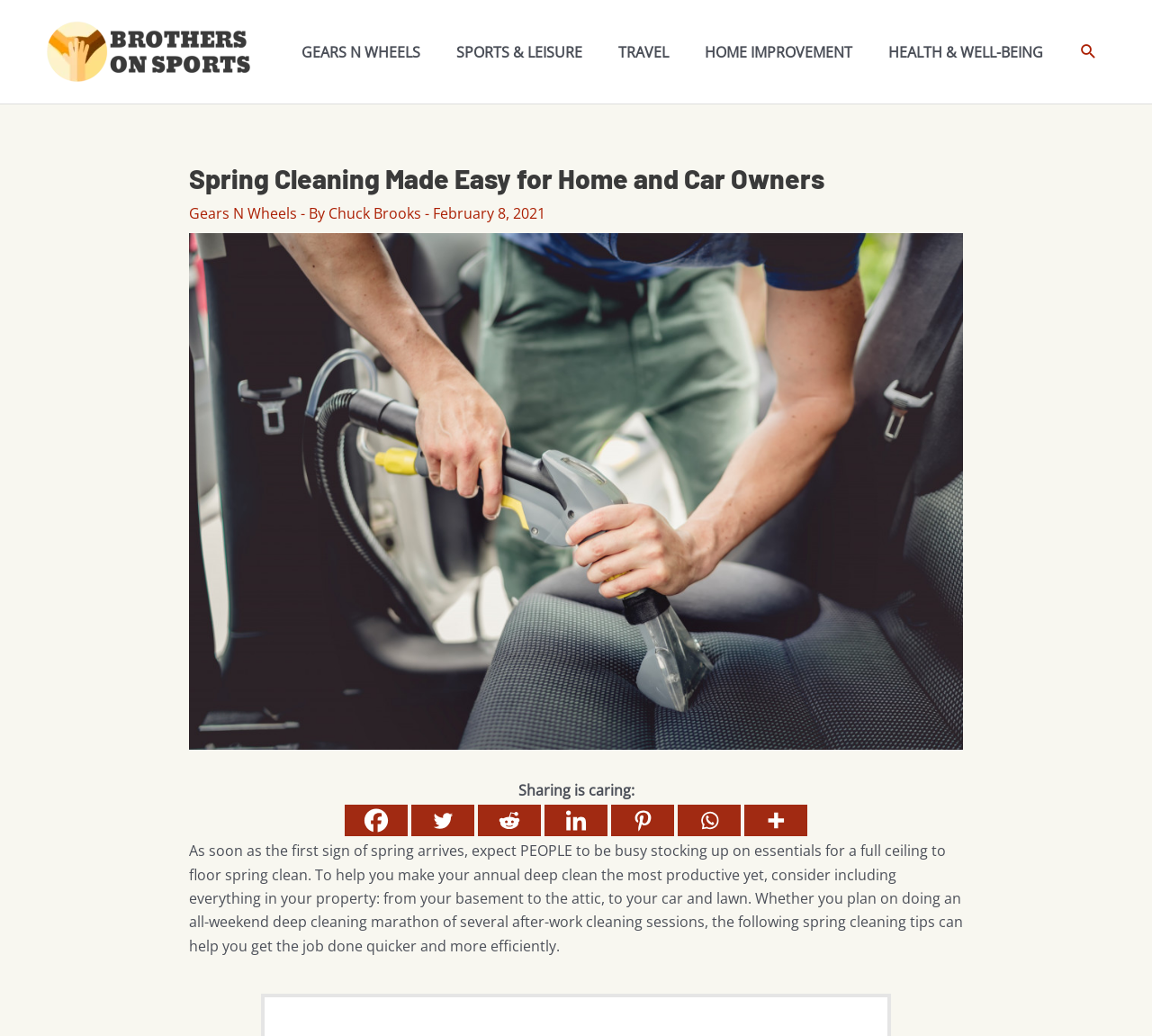Provide a one-word or short-phrase answer to the question:
What is the author's name?

Chuck Brooks